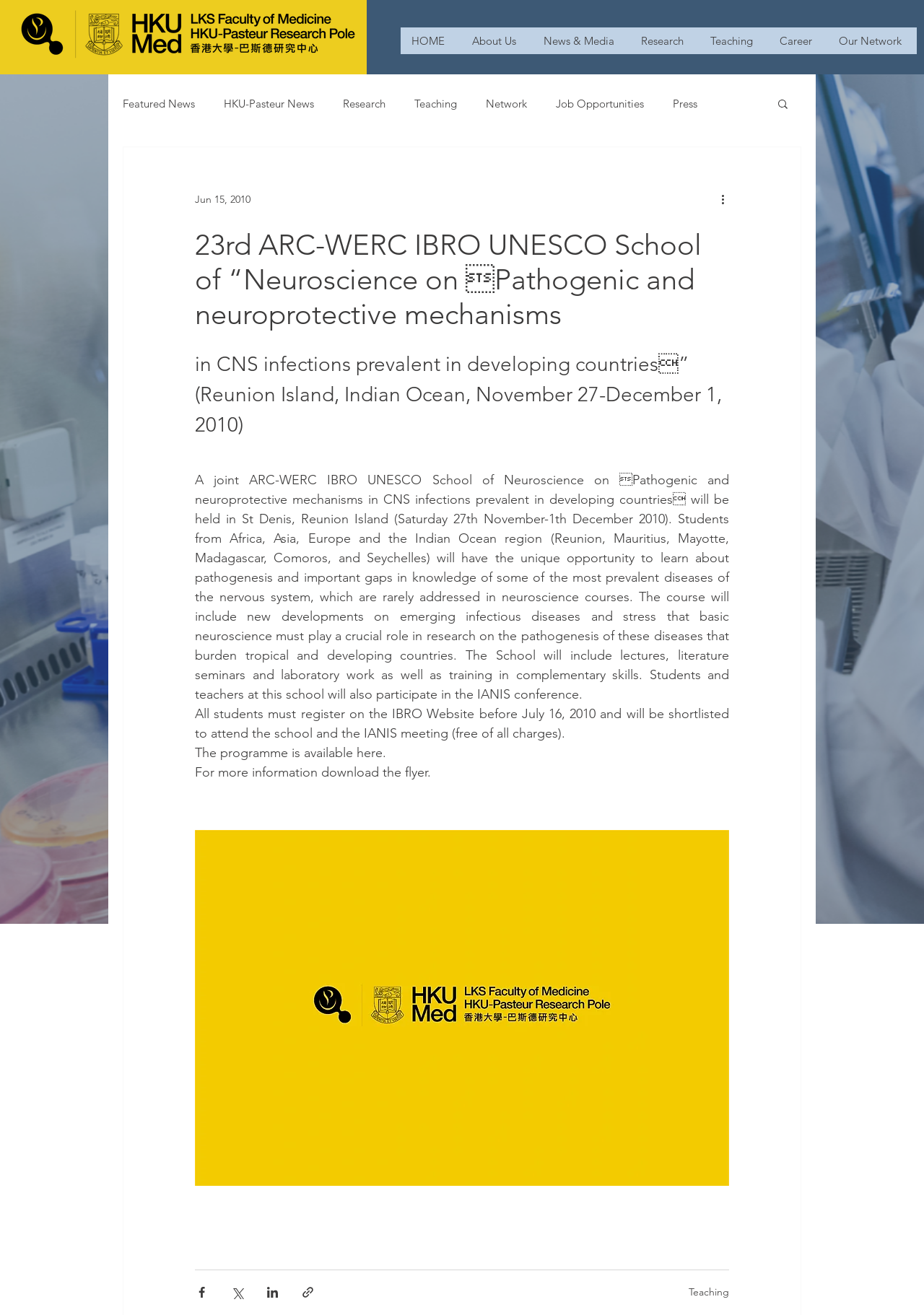Please specify the bounding box coordinates of the clickable region necessary for completing the following instruction: "View more actions". The coordinates must consist of four float numbers between 0 and 1, i.e., [left, top, right, bottom].

[0.778, 0.145, 0.797, 0.158]